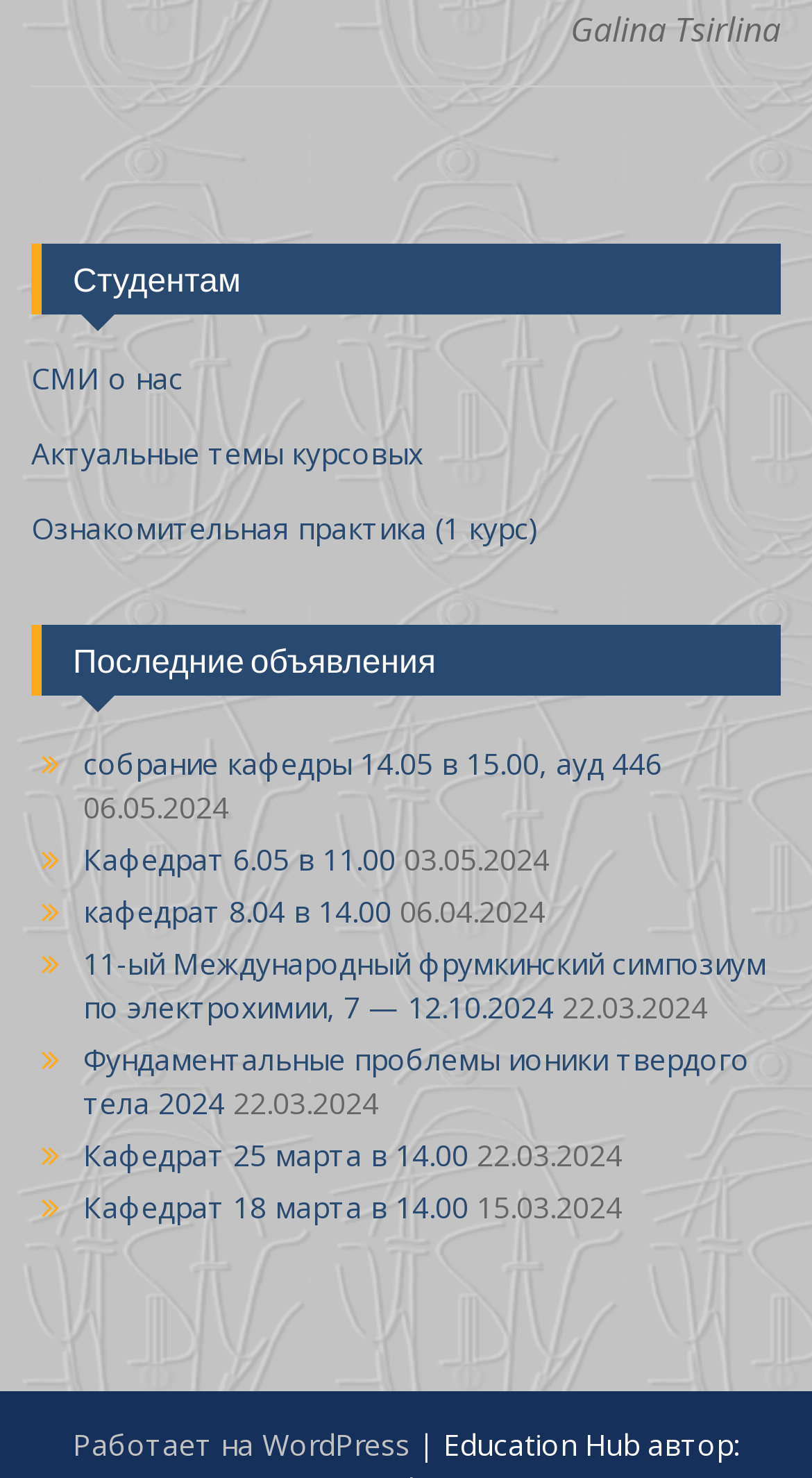Look at the image and give a detailed response to the following question: What is the theme of the webpage?

The webpage has a heading 'Студентам' and links related to education, such as 'Ознакомительная практика (1 курс)' and 'Актуальные темы курсовых', which suggests that the theme of the webpage is education.